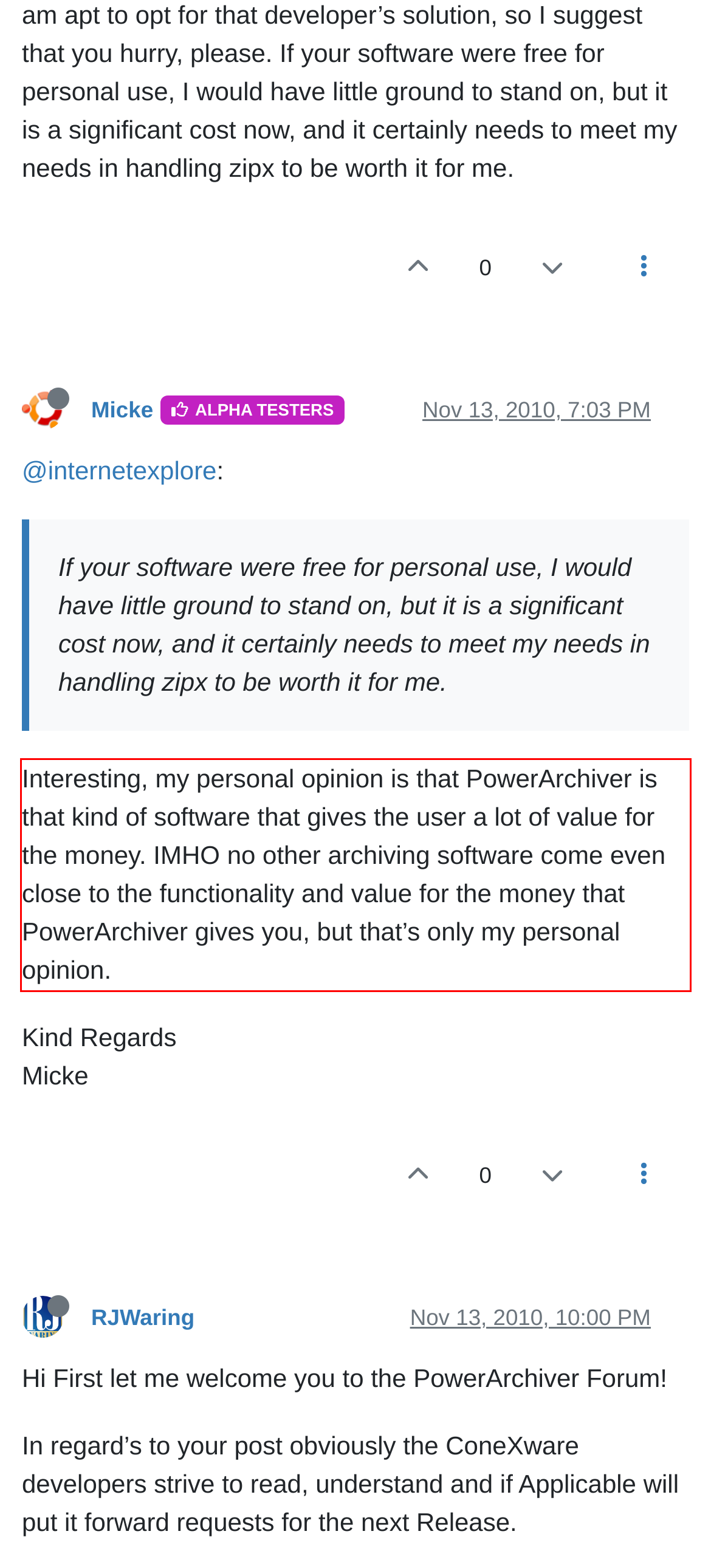Locate the red bounding box in the provided webpage screenshot and use OCR to determine the text content inside it.

Interesting, my personal opinion is that PowerArchiver is that kind of software that gives the user a lot of value for the money. IMHO no other archiving software come even close to the functionality and value for the money that PowerArchiver gives you, but that’s only my personal opinion.